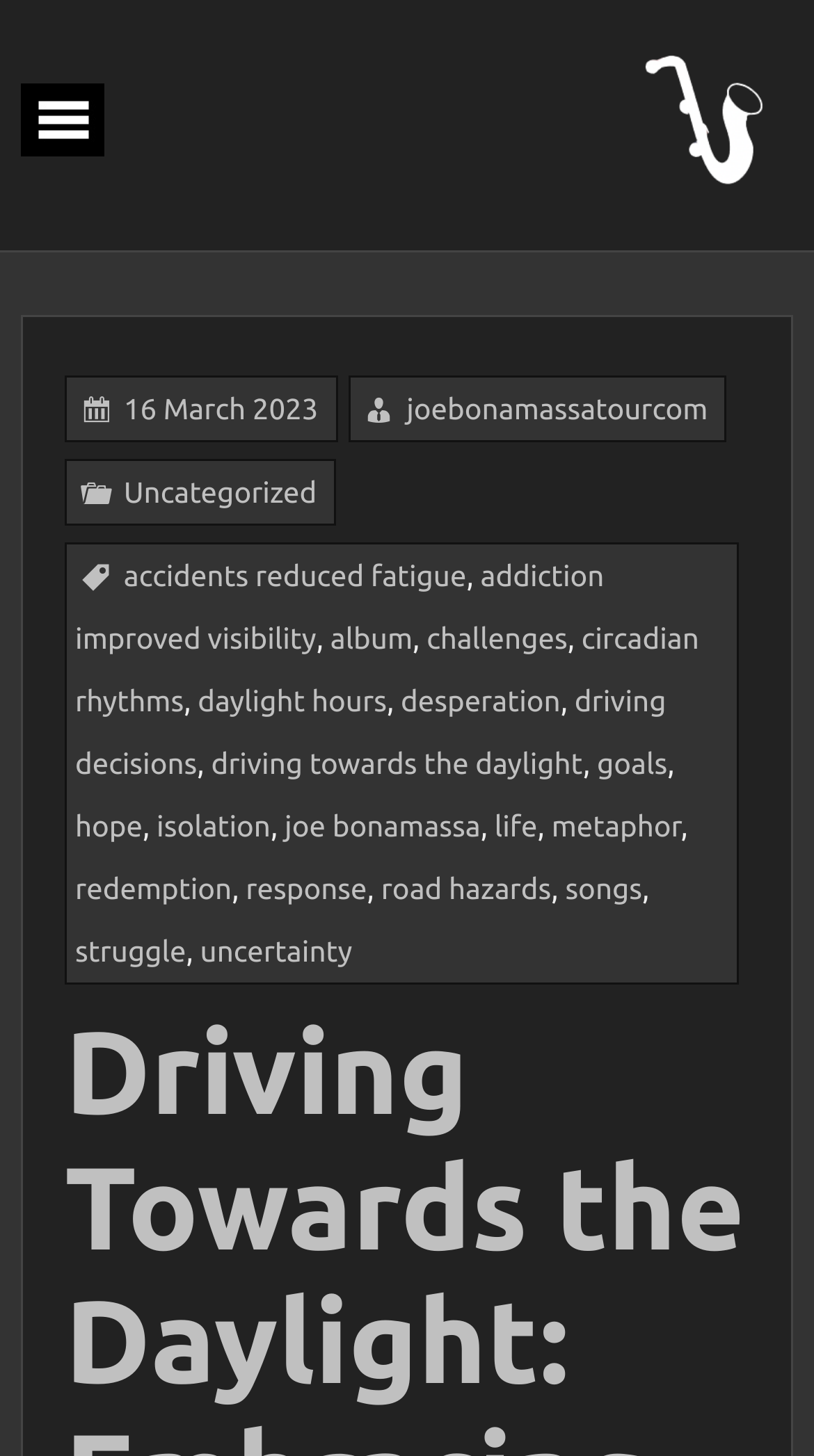What is the date mentioned in the footer section?
Examine the image closely and answer the question with as much detail as possible.

I found the date by looking at the link element with the text '16 March 2023' within the FooterAsNonLandmark element.